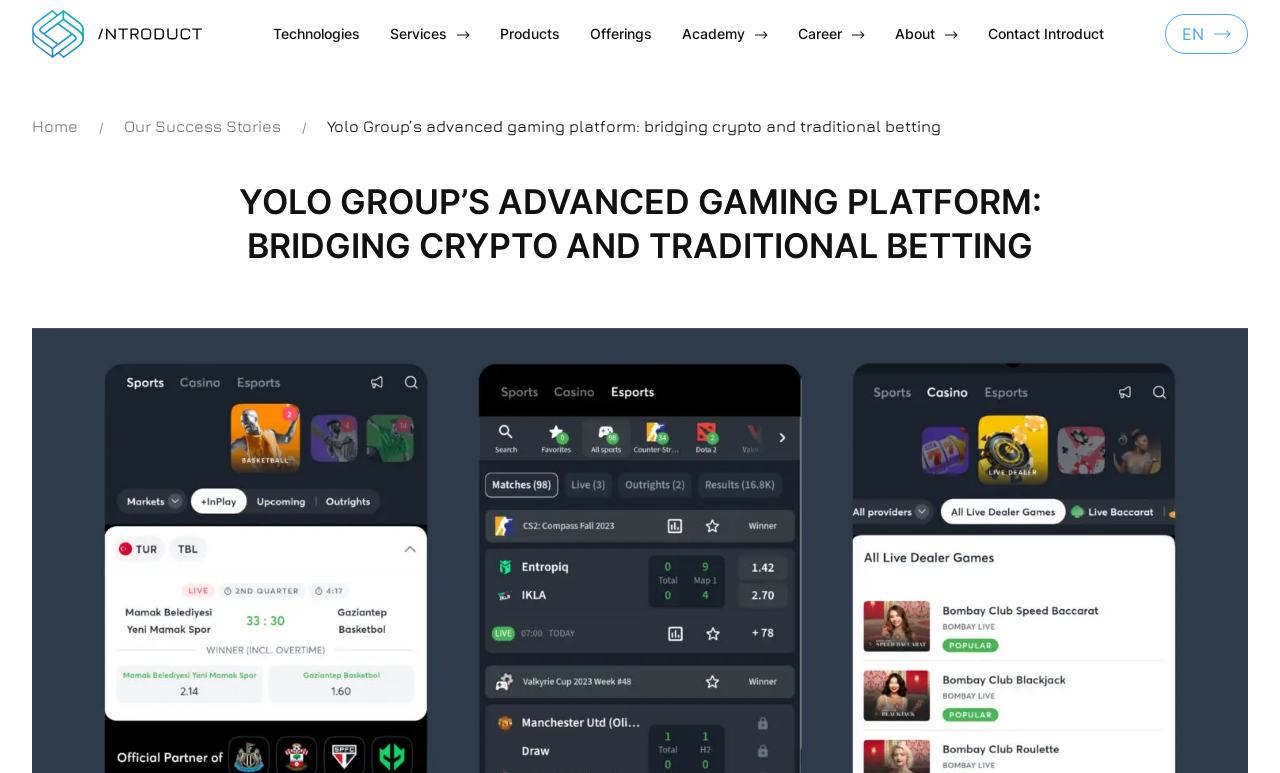Determine the bounding box of the UI component based on this description: "Sponsorship". The bounding box coordinates should be four float values between 0 and 1, i.e., [left, top, right, bottom].

[0.452, 0.402, 0.541, 0.434]